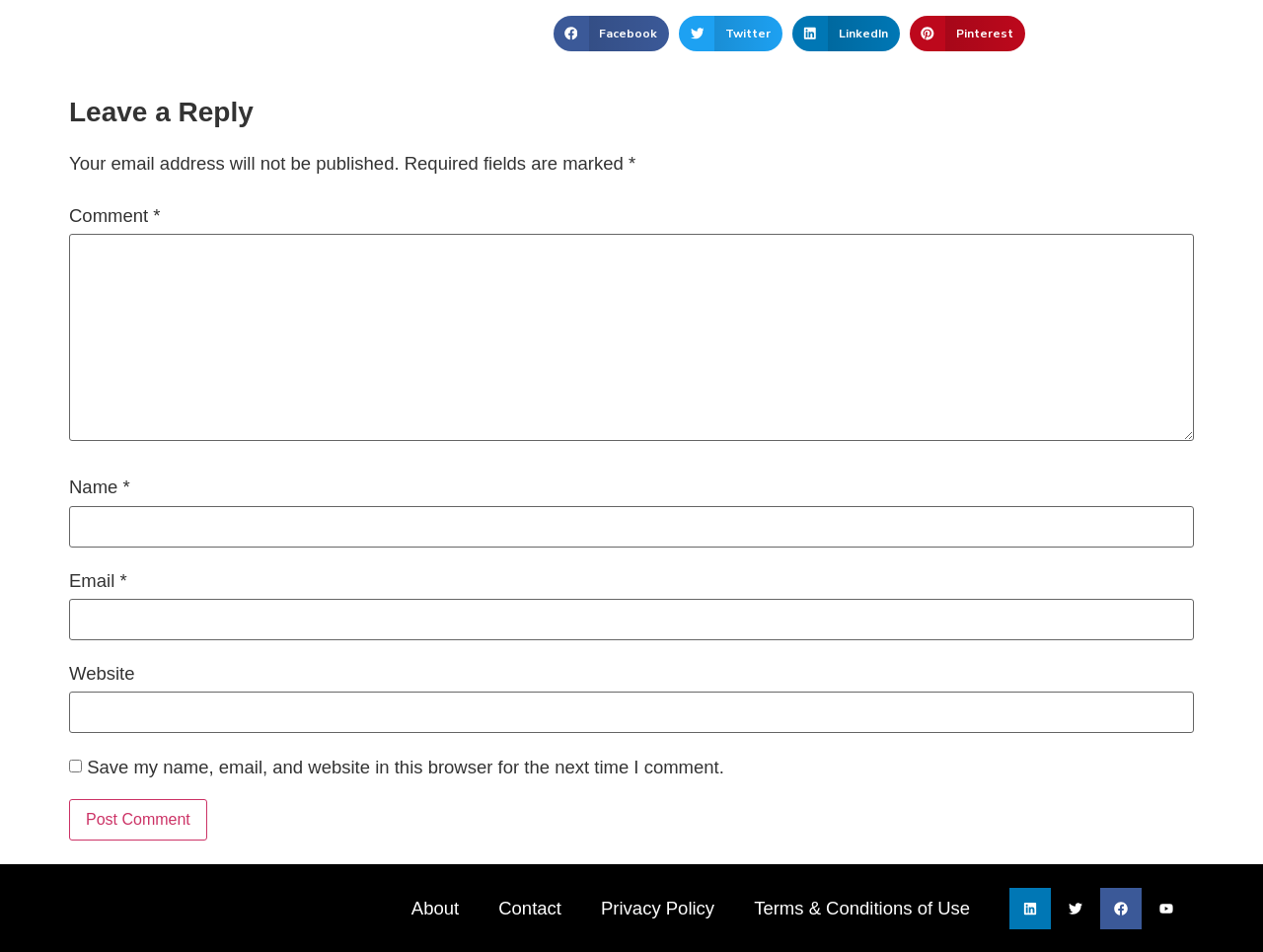Please locate the bounding box coordinates of the region I need to click to follow this instruction: "Share on Facebook".

[0.438, 0.017, 0.53, 0.054]